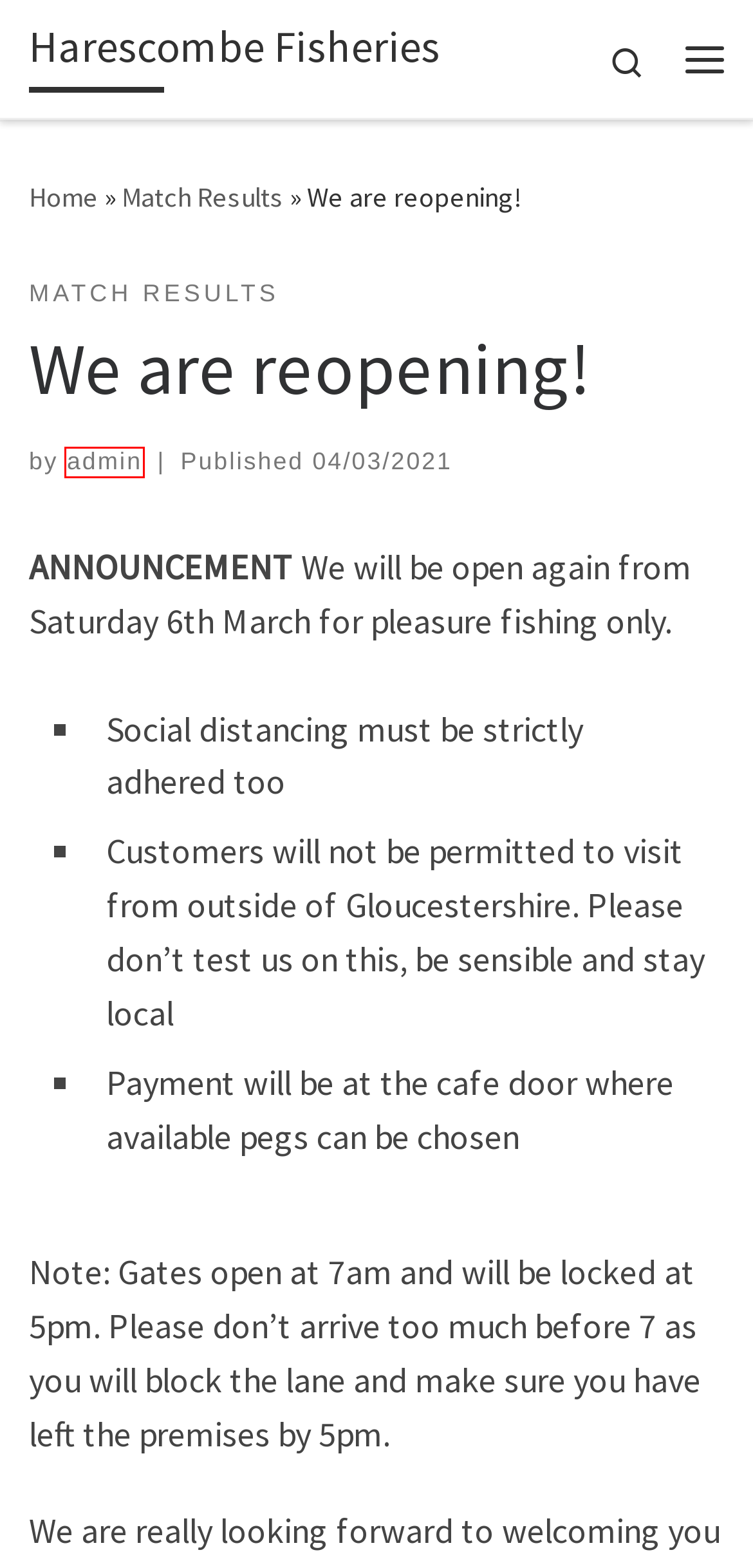Analyze the screenshot of a webpage that features a red rectangle bounding box. Pick the webpage description that best matches the new webpage you would see after clicking on the element within the red bounding box. Here are the candidates:
A. admin – Harescombe Fisheries
B. Blog Tool, Publishing Platform, and CMS – WordPress.org English (UK)
C. Harescombe Fisheries – Gloucestershire
D. Thursday Affordable Open – 16th Feb – Match Lake – Harescombe Fisheries
E. Match Results – Harescombe Fisheries
F. Update – please read! – Harescombe Fisheries
G. No matches (again) for now – Harescombe Fisheries
H. 04/03/2021 – Harescombe Fisheries

A